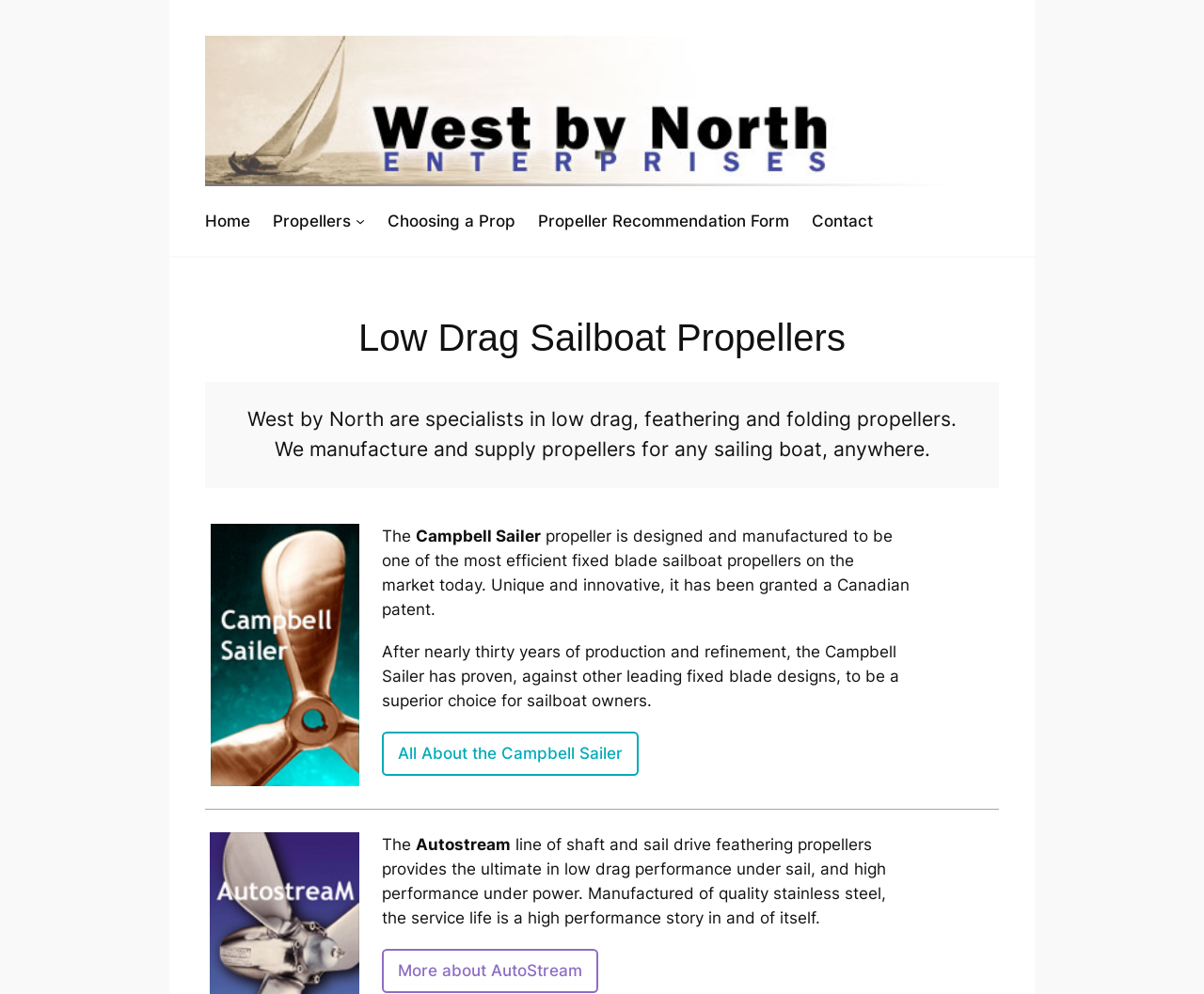What type of propellers does West by North specialize in?
Based on the screenshot, provide your answer in one word or phrase.

Low drag, feathering and folding